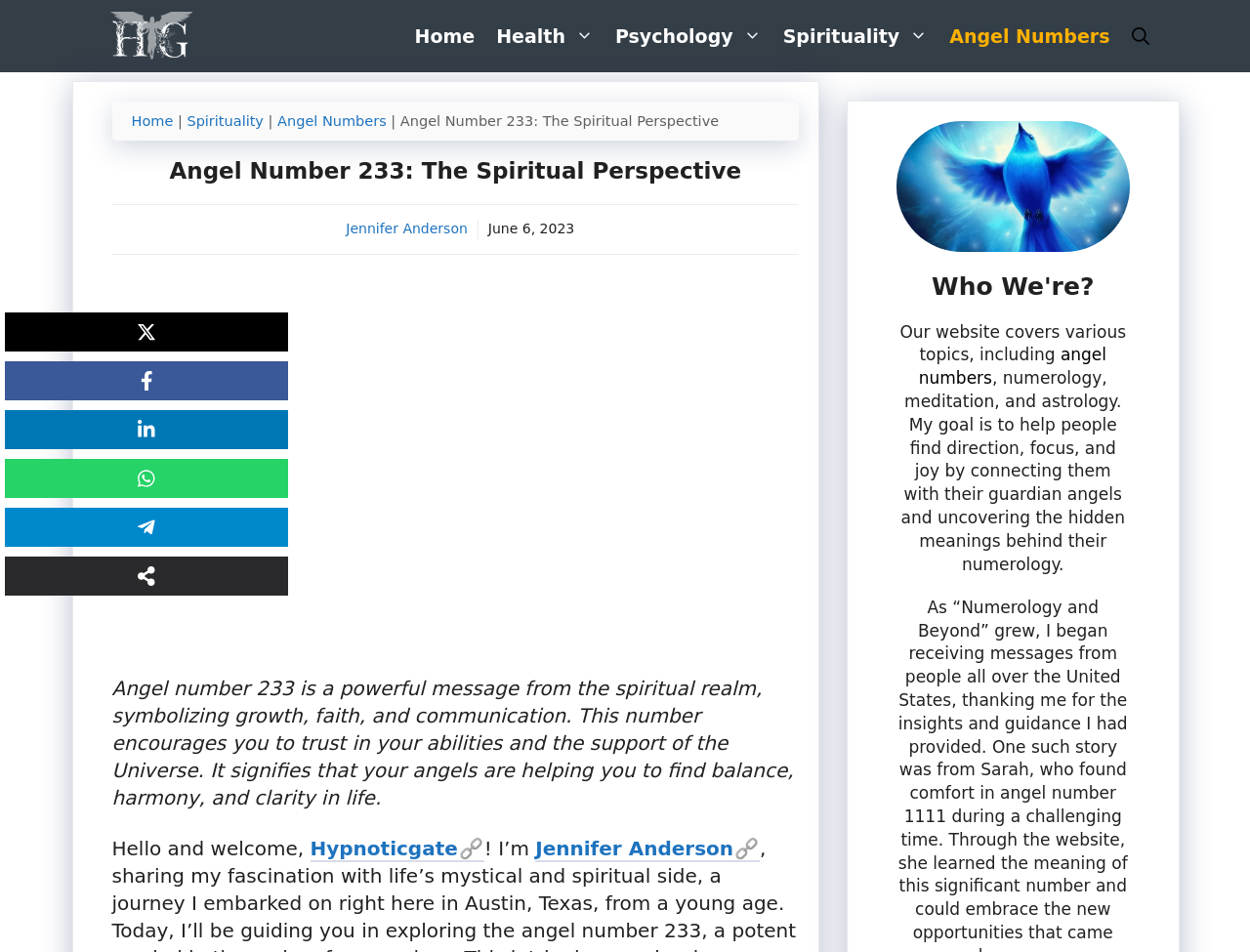What is the primary heading on this webpage?

Angel Number 233: The Spiritual Perspective